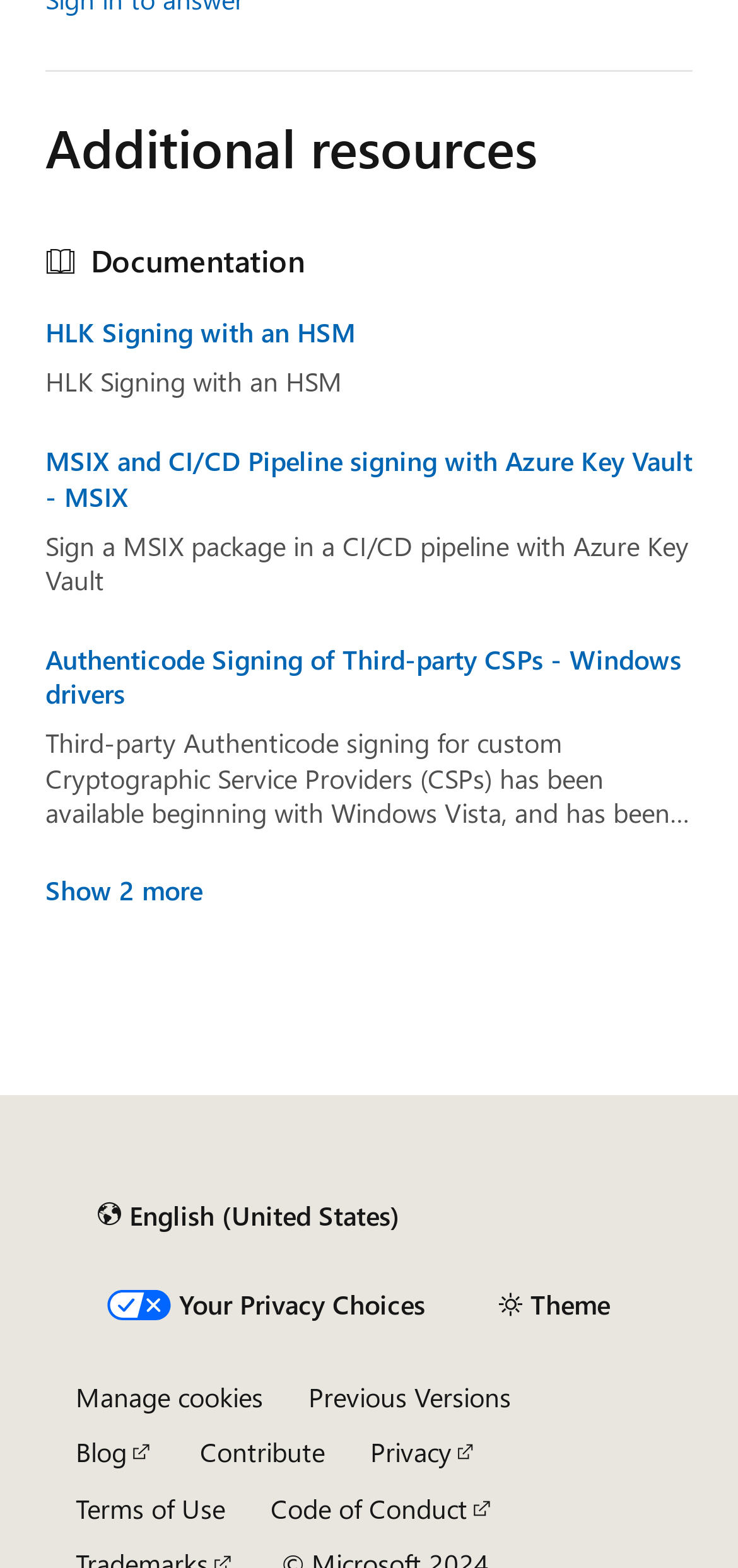What is the purpose of the 'Show 2 more' button?
Offer a detailed and full explanation in response to the question.

The 'Show 2 more' button is used to expand the list of resources, allowing the user to view more items that are not initially displayed.